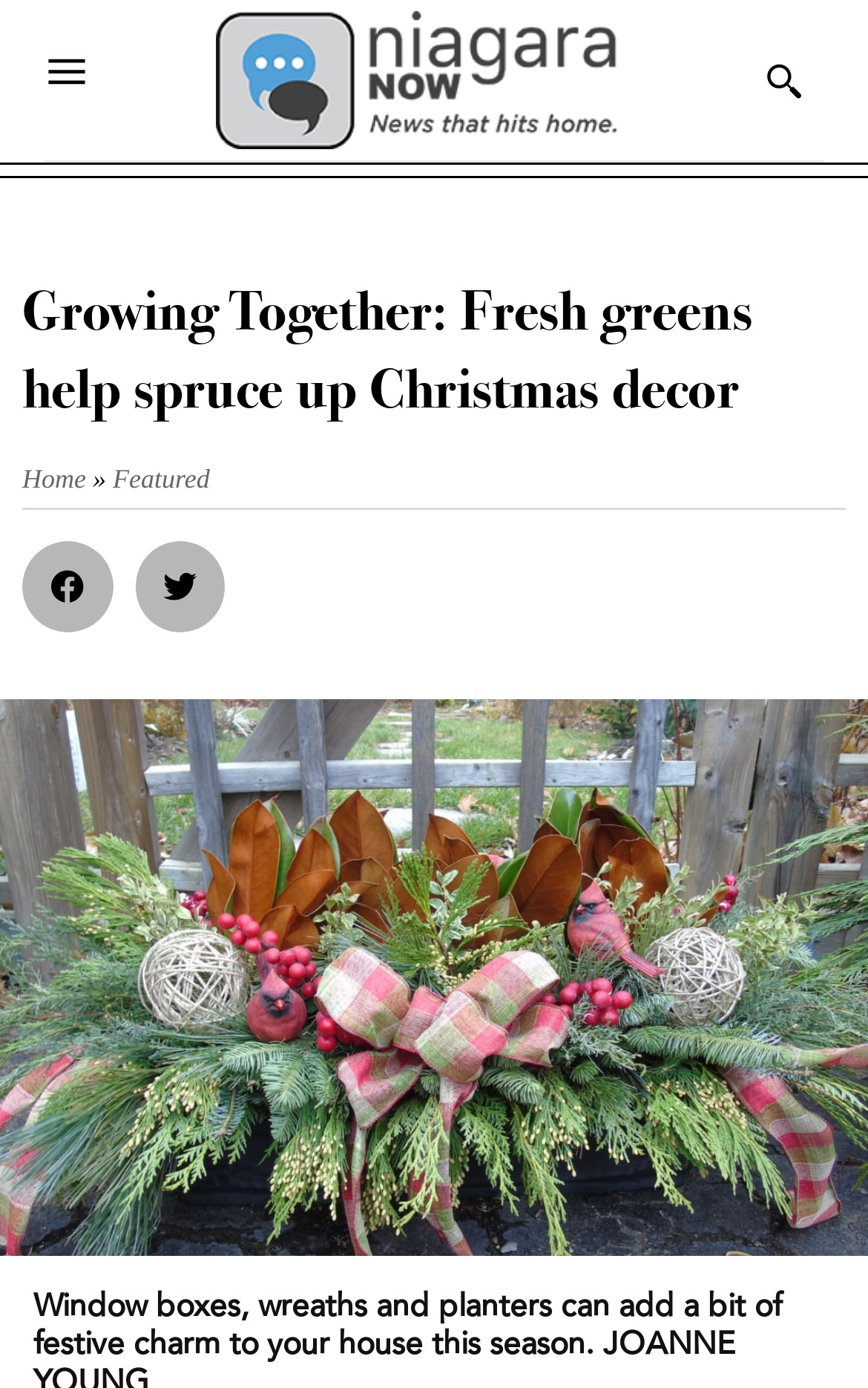Please use the details from the image to answer the following question comprehensively:
What is the navigation link after 'Home'?

The navigation link after 'Home' is 'Featured', which is represented by the element with ID 392, and is positioned after the 'Home' link, represented by the element with ID 389.